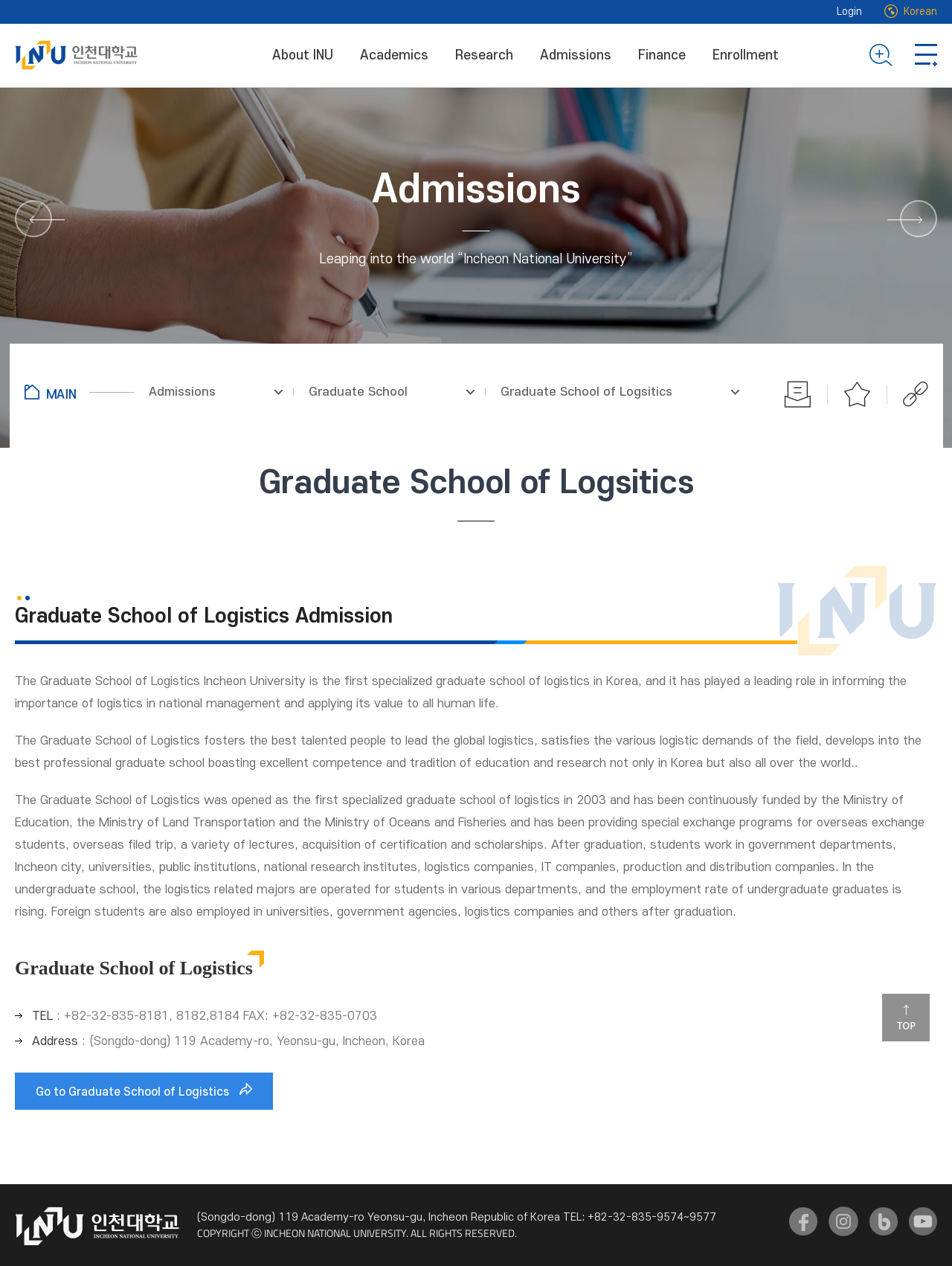Could you highlight the region that needs to be clicked to execute the instruction: "Print the current page"?

[0.807, 0.294, 0.869, 0.329]